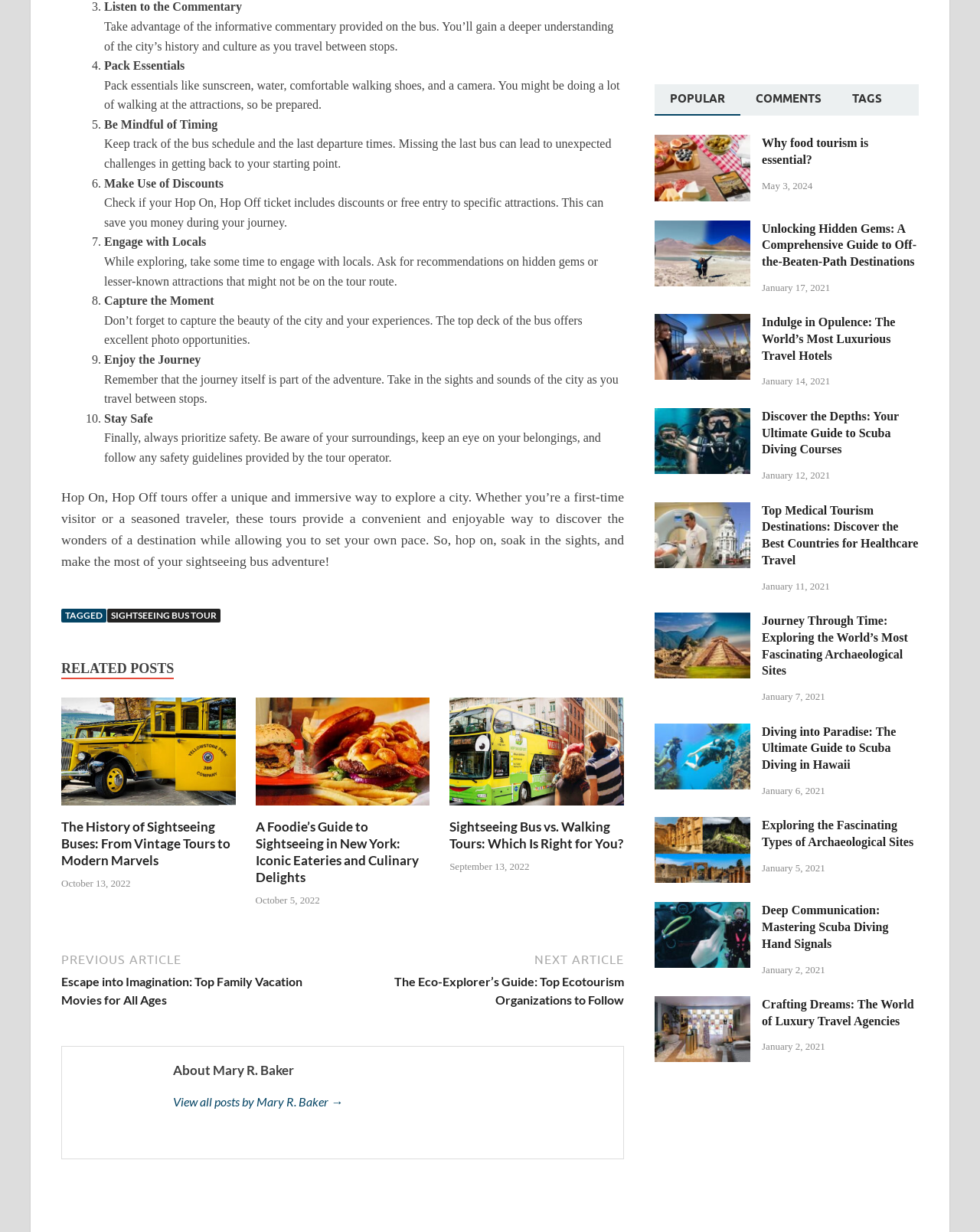What is the purpose of Hop On, Hop Off tours?
Look at the image and provide a short answer using one word or a phrase.

Explore a city